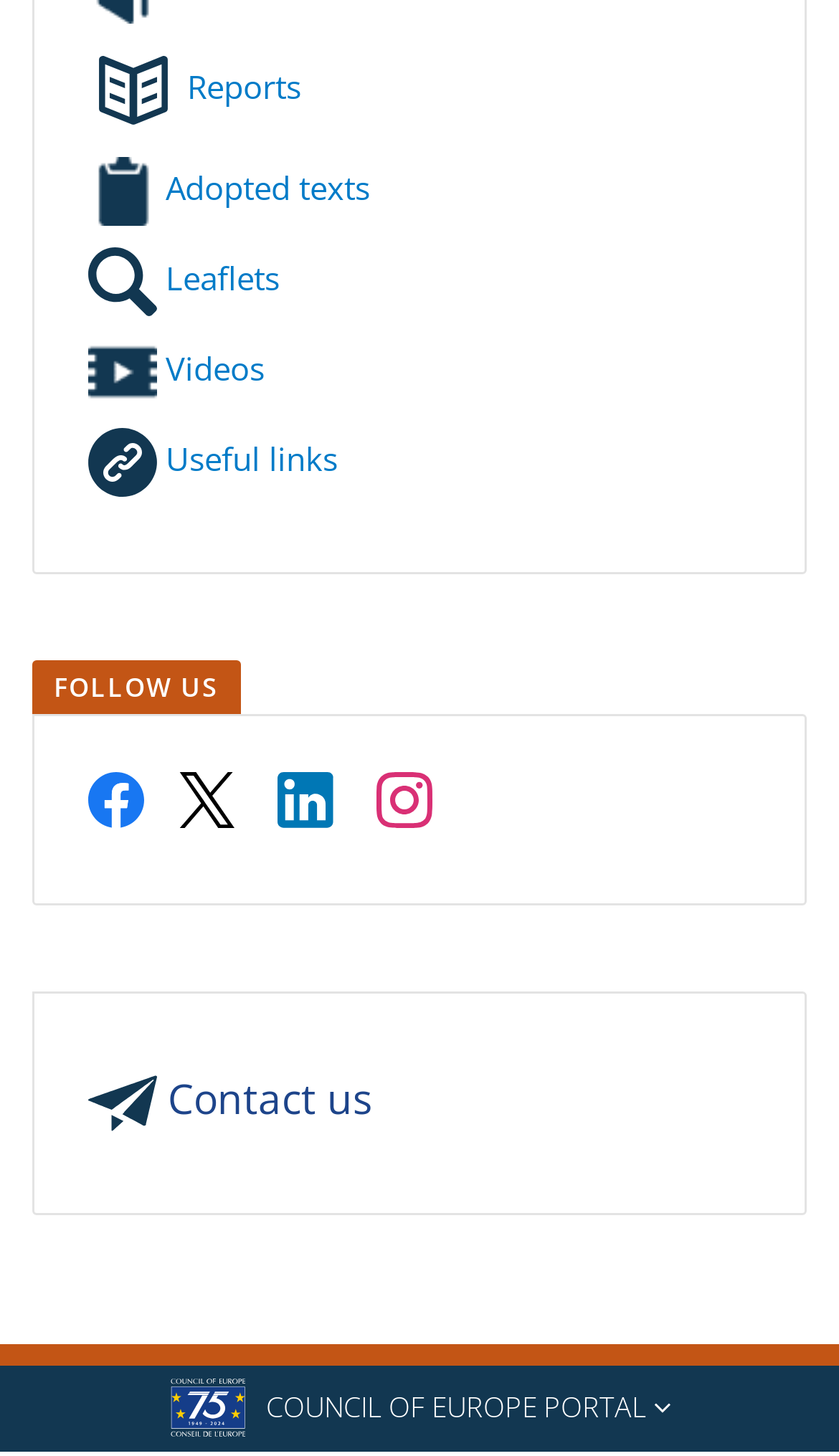Find the bounding box coordinates of the clickable element required to execute the following instruction: "Click on the Council of Europe logo". Provide the coordinates as four float numbers between 0 and 1, i.e., [left, top, right, bottom].

[0.0, 0.937, 1.0, 0.996]